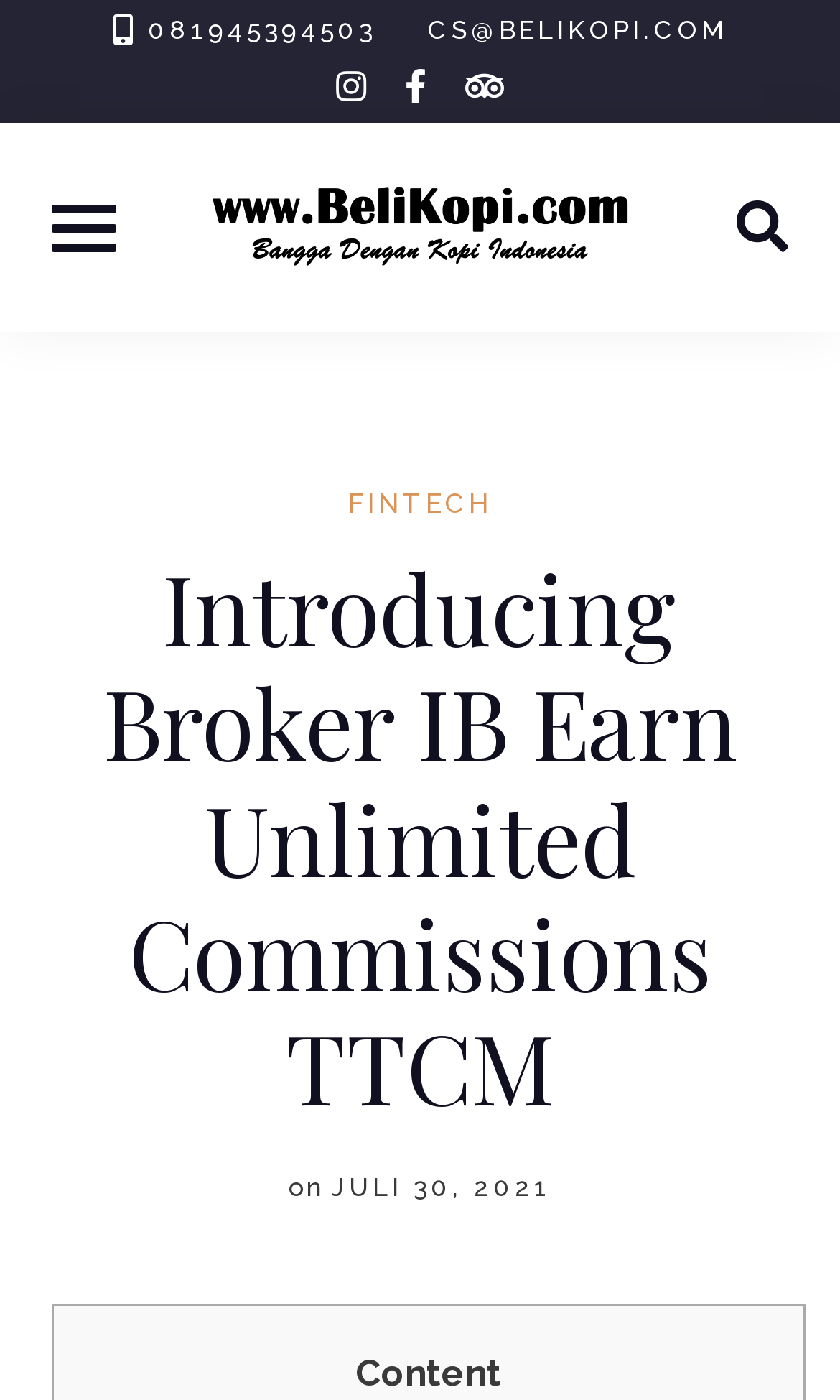Identify and provide the title of the webpage.

Introducing Broker IB Earn Unlimited Commissions TTCM